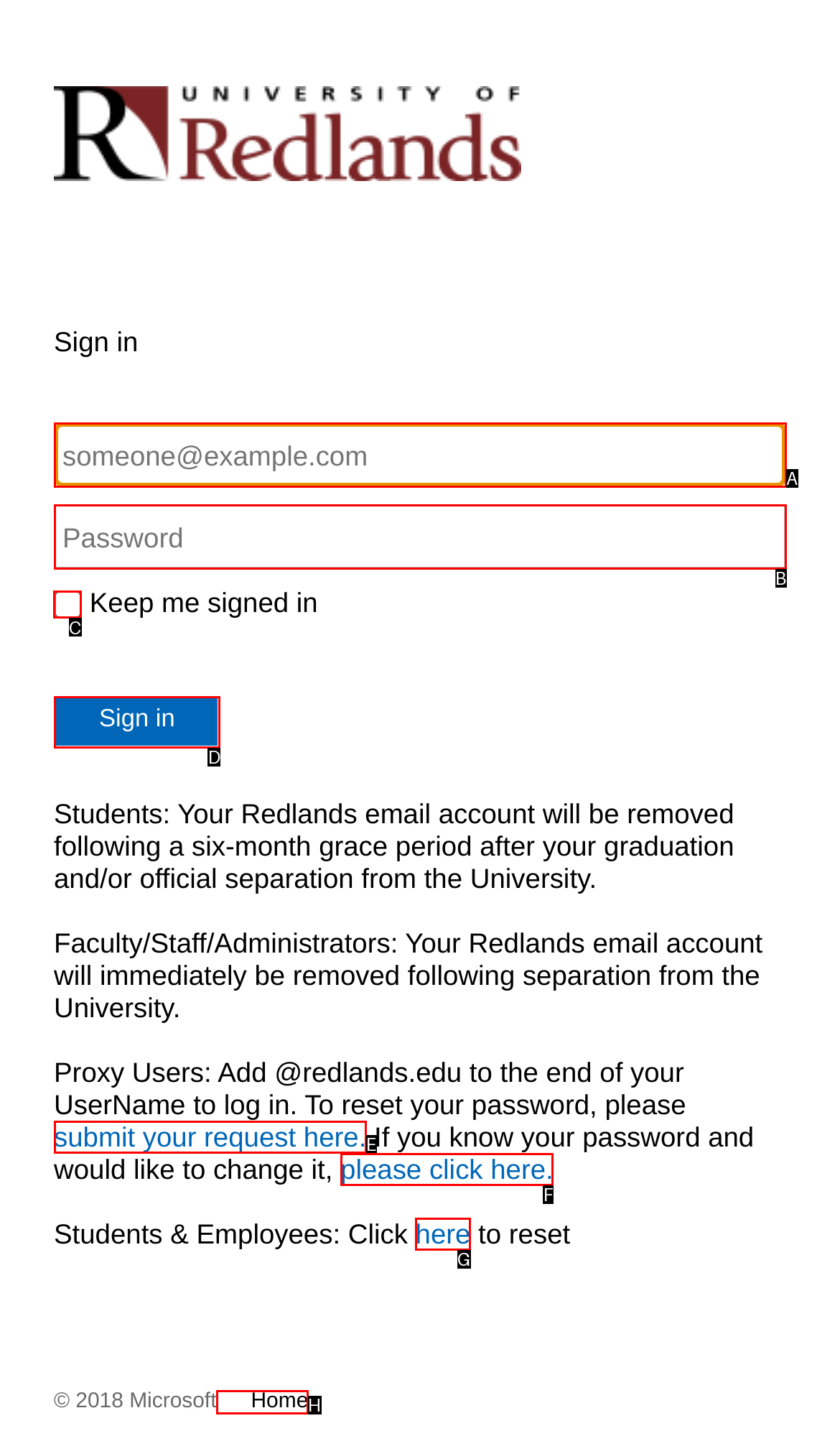Determine which HTML element should be clicked to carry out the following task: Check keep me signed in Respond with the letter of the appropriate option.

C